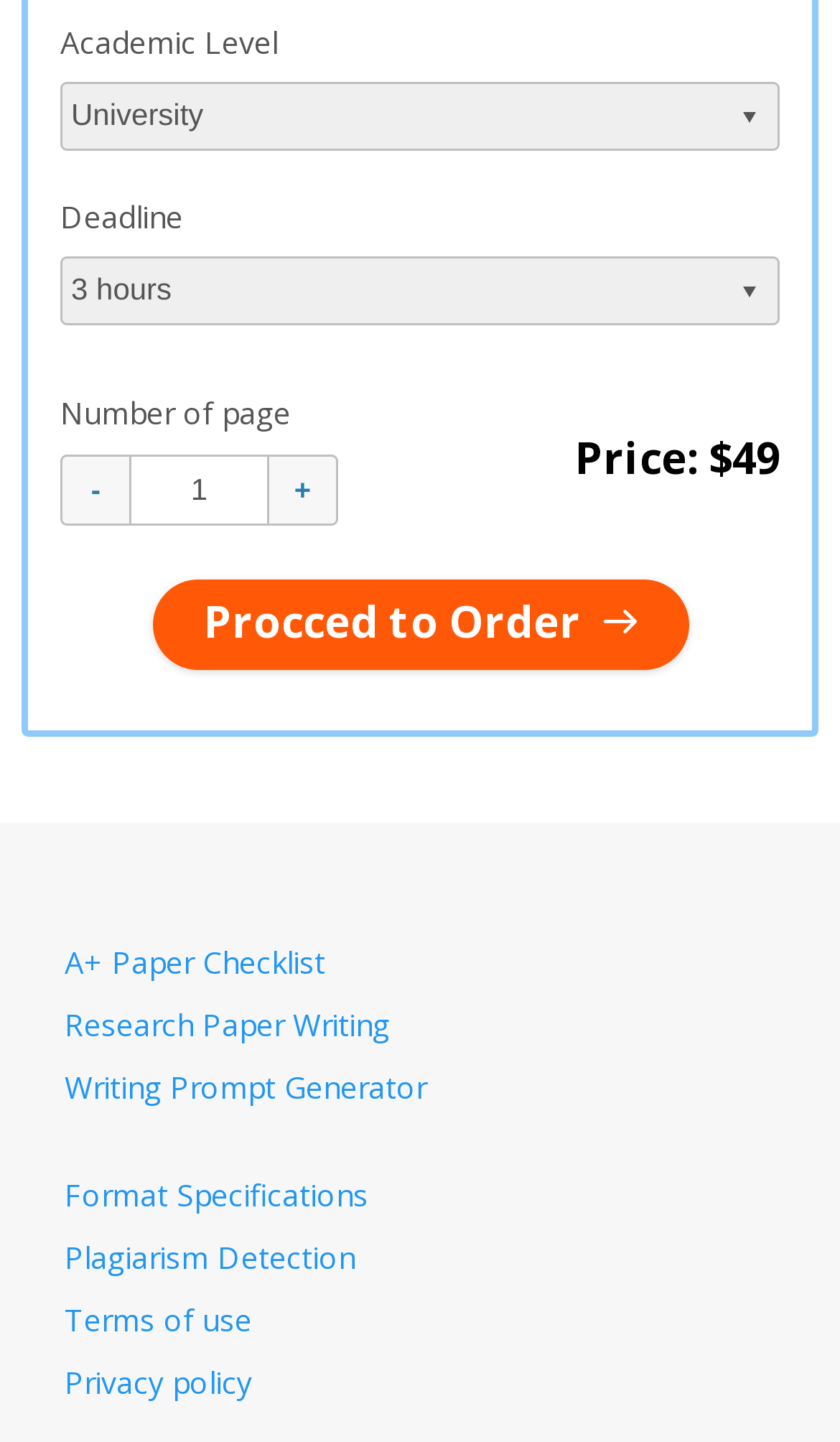What is the current price displayed?
Using the image, respond with a single word or phrase.

$49